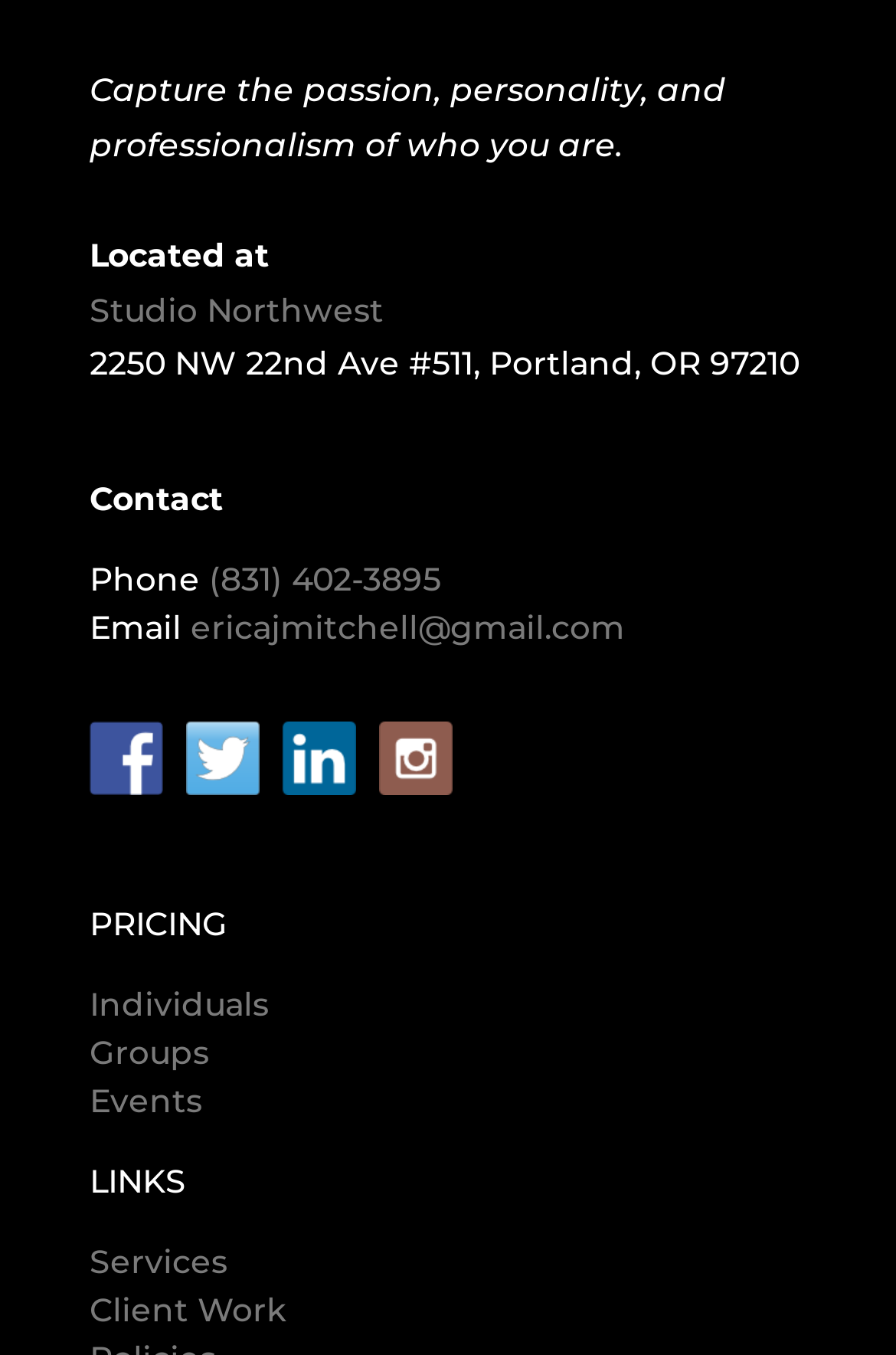Find the bounding box coordinates for the area you need to click to carry out the instruction: "visit Studio Northwest website". The coordinates should be four float numbers between 0 and 1, indicated as [left, top, right, bottom].

[0.1, 0.213, 0.428, 0.244]